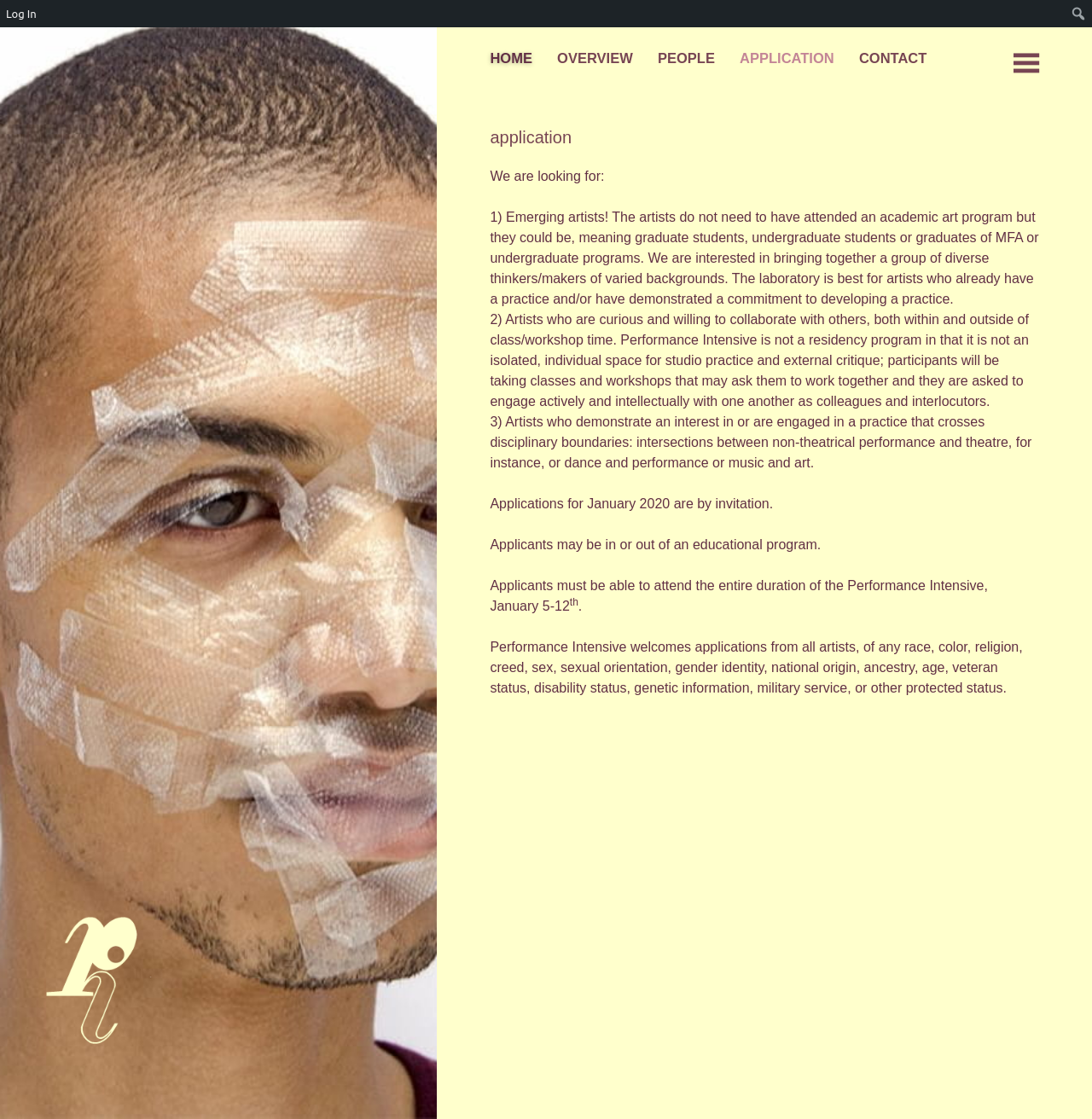What is the application status for January 2020?
Offer a detailed and full explanation in response to the question.

According to the webpage, applications for January 2020 are by invitation, which means that applicants need to be invited to apply.